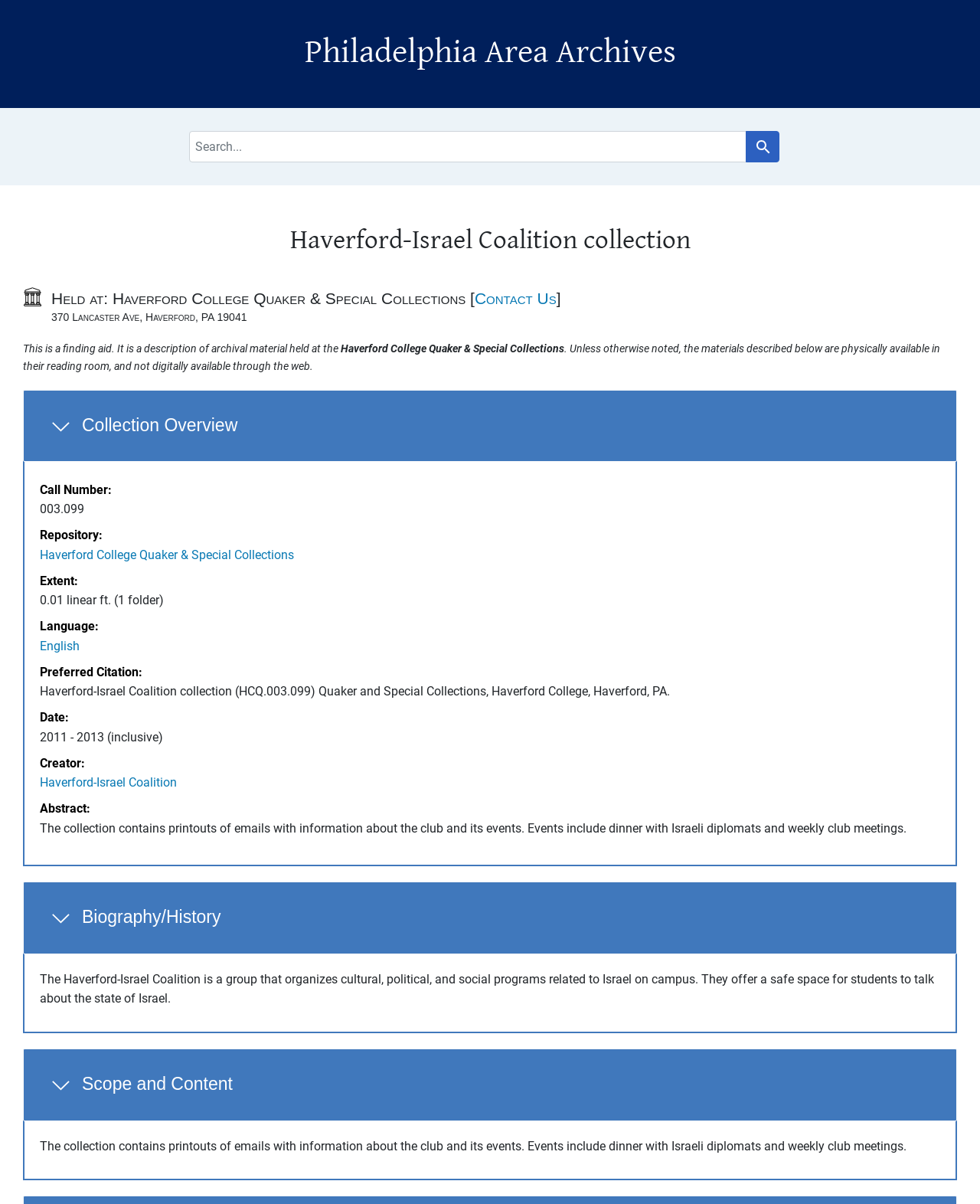Using the details from the image, please elaborate on the following question: What is the date range of the collection?

I found the answer by looking at the 'DescriptionListDetail' element that says '2011 - 2013 (inclusive)' which is a child element of the 'DescriptionList' element.